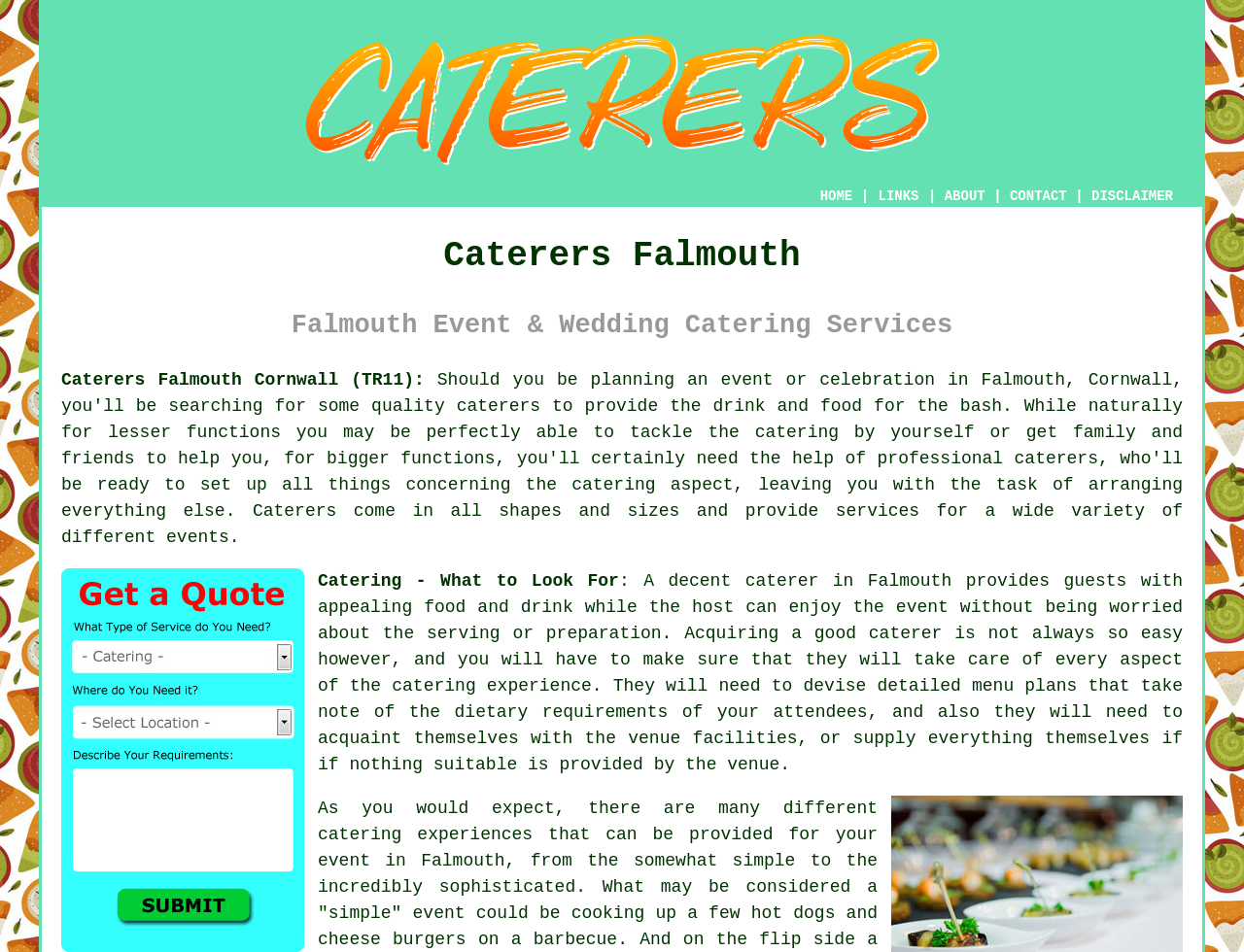What is the name of the catering service?
Using the information from the image, give a concise answer in one word or a short phrase.

Caterers Falmouth